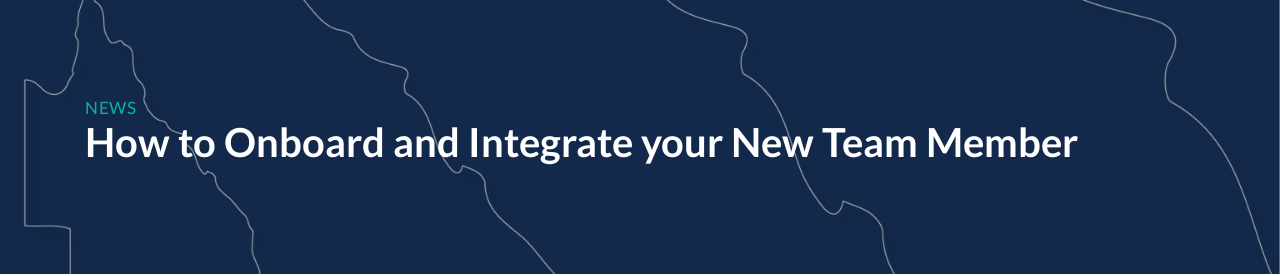What is the significance of a positive onboarding experience? Analyze the screenshot and reply with just one word or a short phrase.

Fostering engagement and productivity